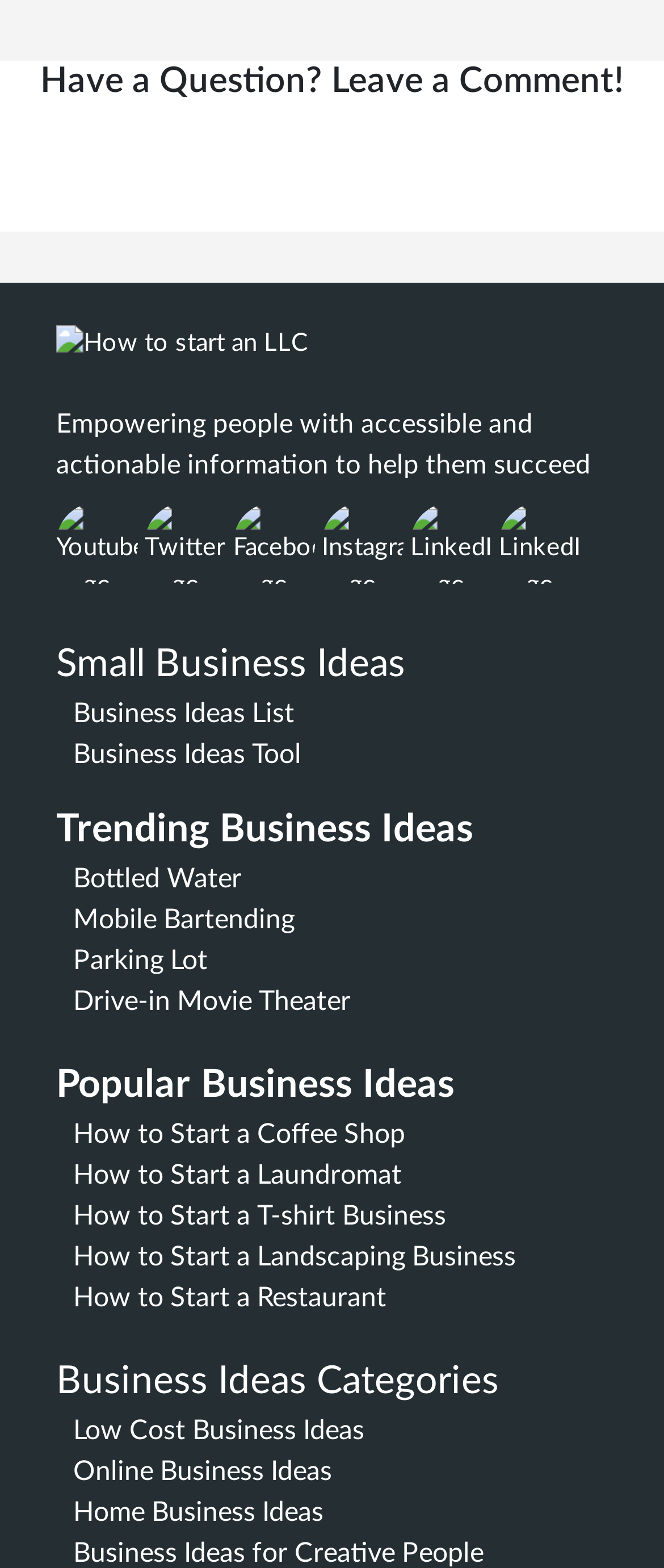Could you find the bounding box coordinates of the clickable area to complete this instruction: "Click on 'How to start an LLC'"?

[0.085, 0.211, 0.464, 0.227]